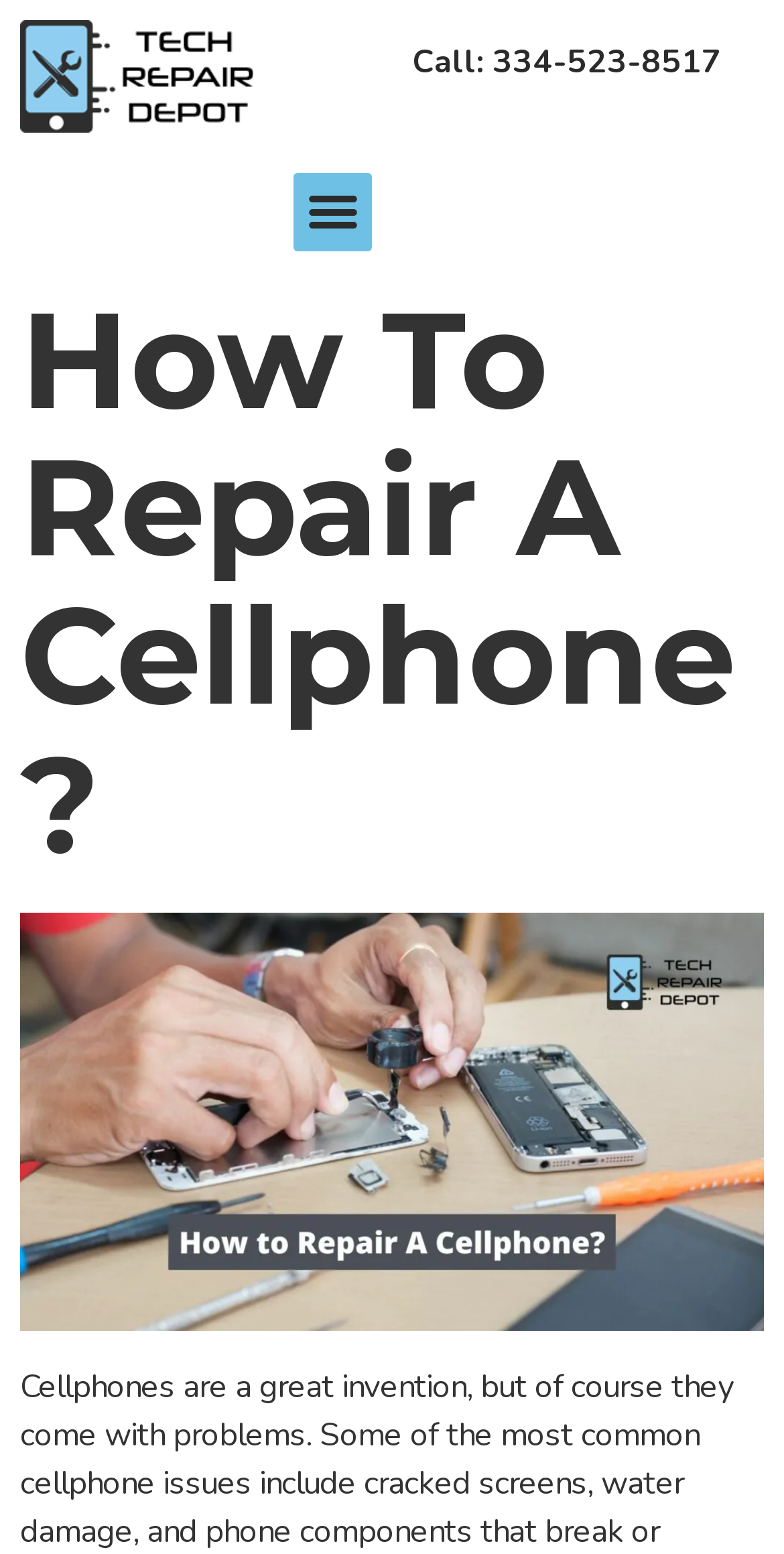Identify the coordinates of the bounding box for the element described below: "Menu". Return the coordinates as four float numbers between 0 and 1: [left, top, right, bottom].

[0.374, 0.111, 0.474, 0.161]